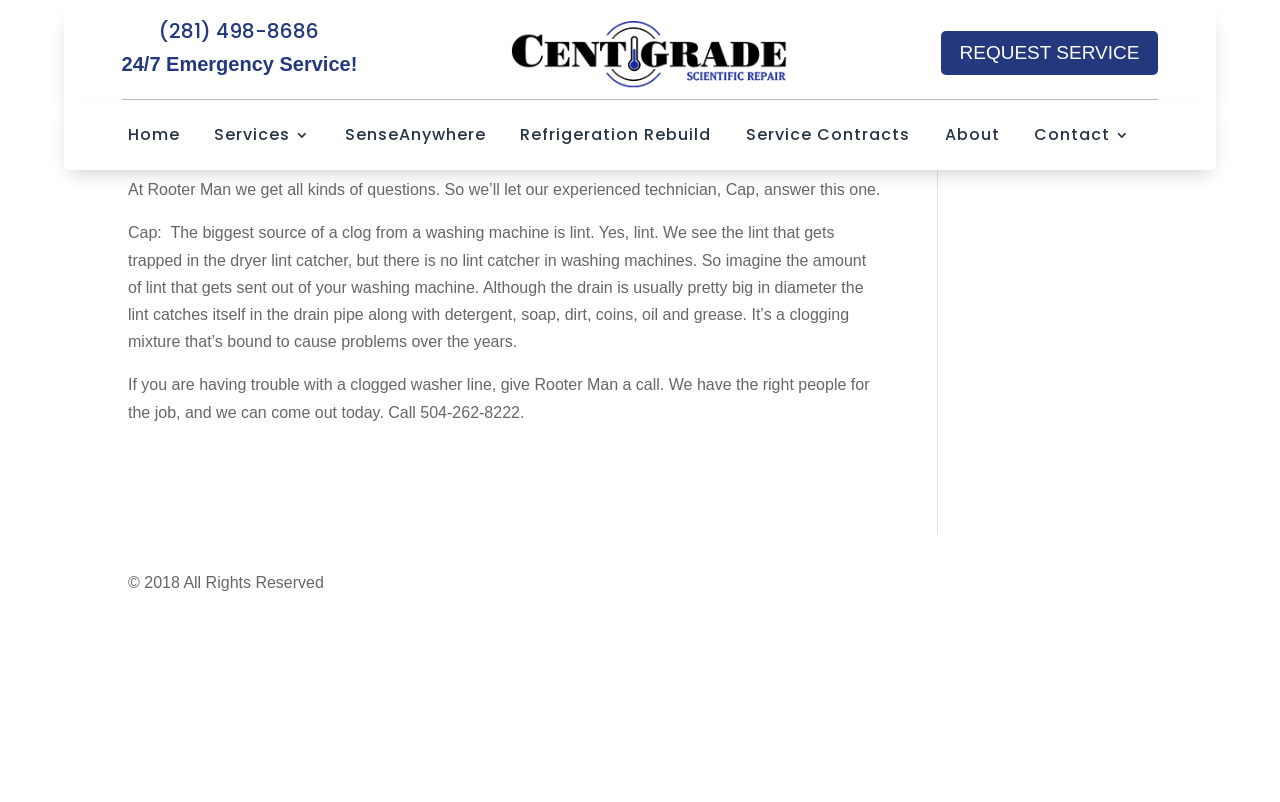What is the emergency service offered?
Give a detailed explanation using the information visible in the image.

I found the emergency service offered by the company, which is a static text element with the text '24/7 Emergency Service!'. It is located near the top of the page, with a bounding box coordinate of [0.095, 0.067, 0.279, 0.094].